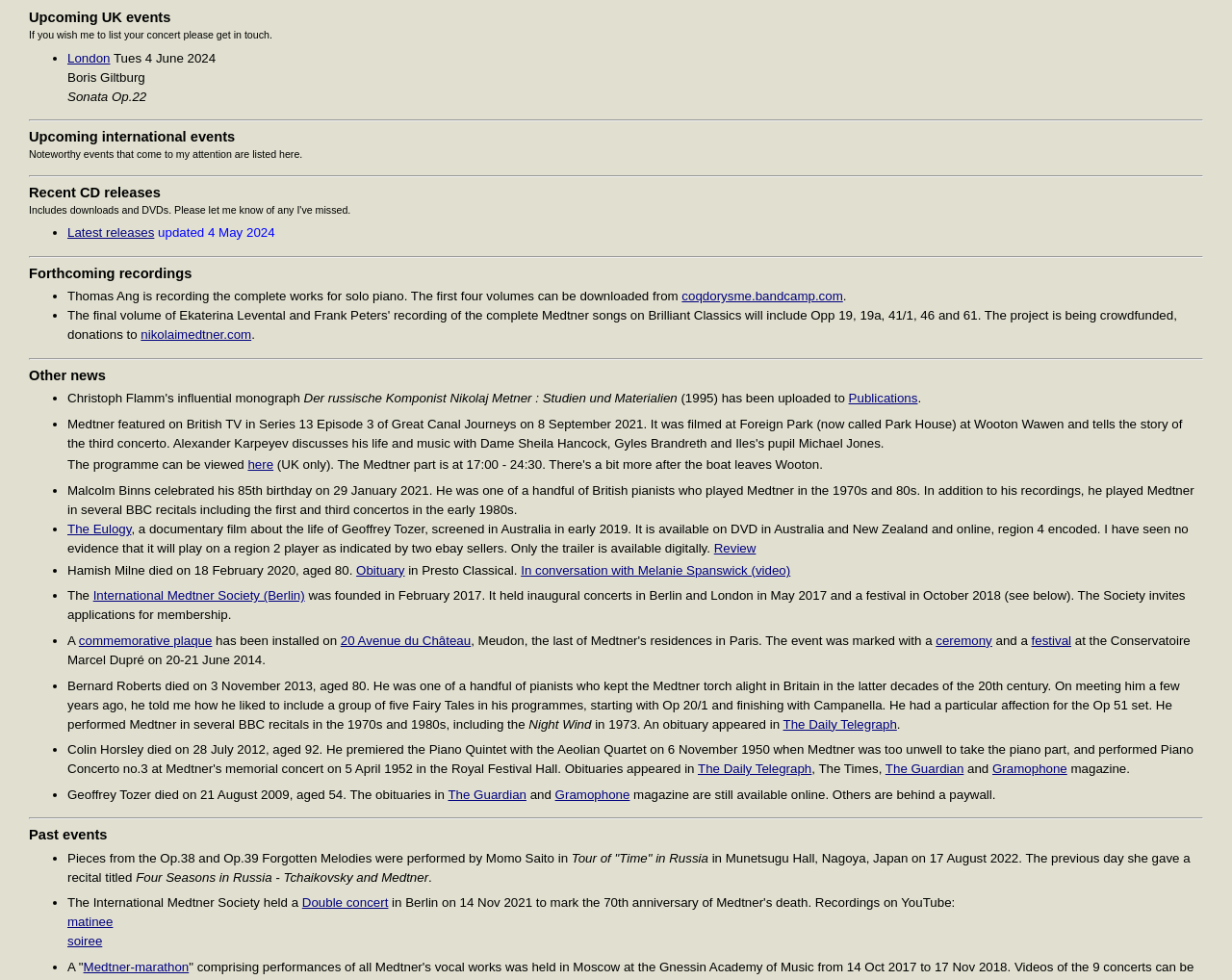Locate the bounding box coordinates of the clickable region to complete the following instruction: "Visit 'coqdorysme.bandcamp.com'."

[0.553, 0.295, 0.684, 0.31]